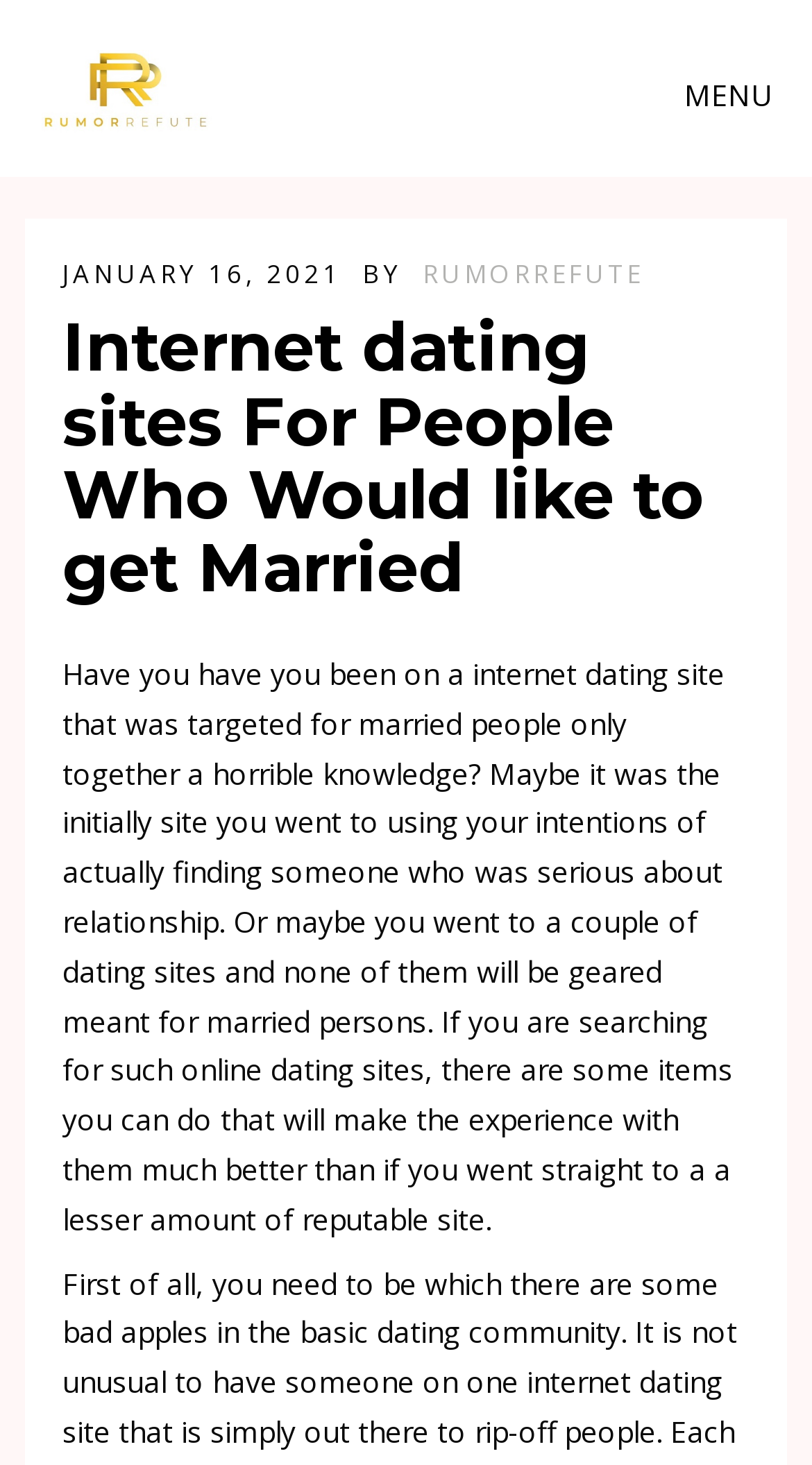What is the author of the article?
Answer the question with a single word or phrase derived from the image.

RUMORREFUTE